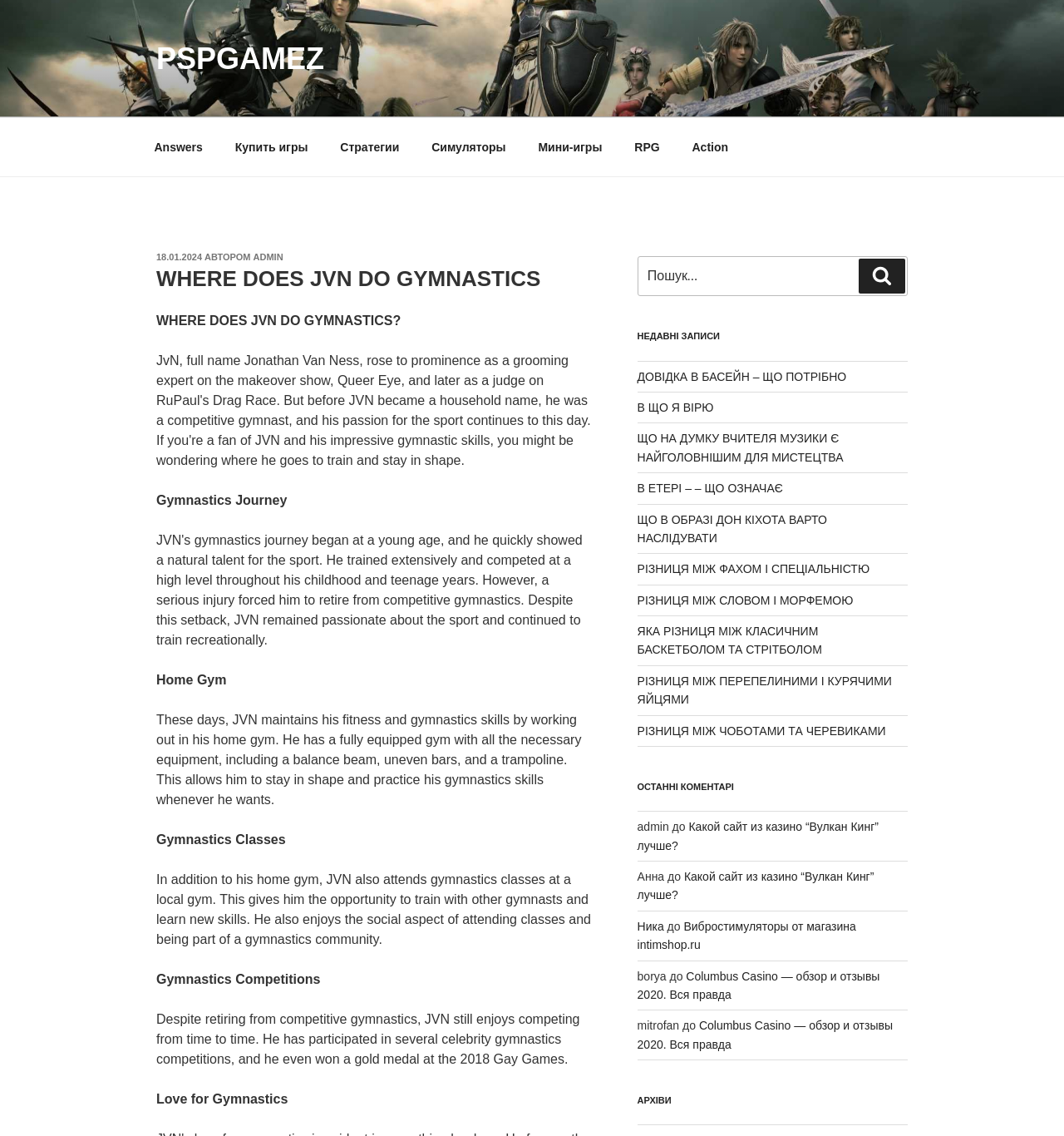Determine the bounding box coordinates of the area to click in order to meet this instruction: "Check the recent comments".

[0.599, 0.688, 0.853, 0.698]